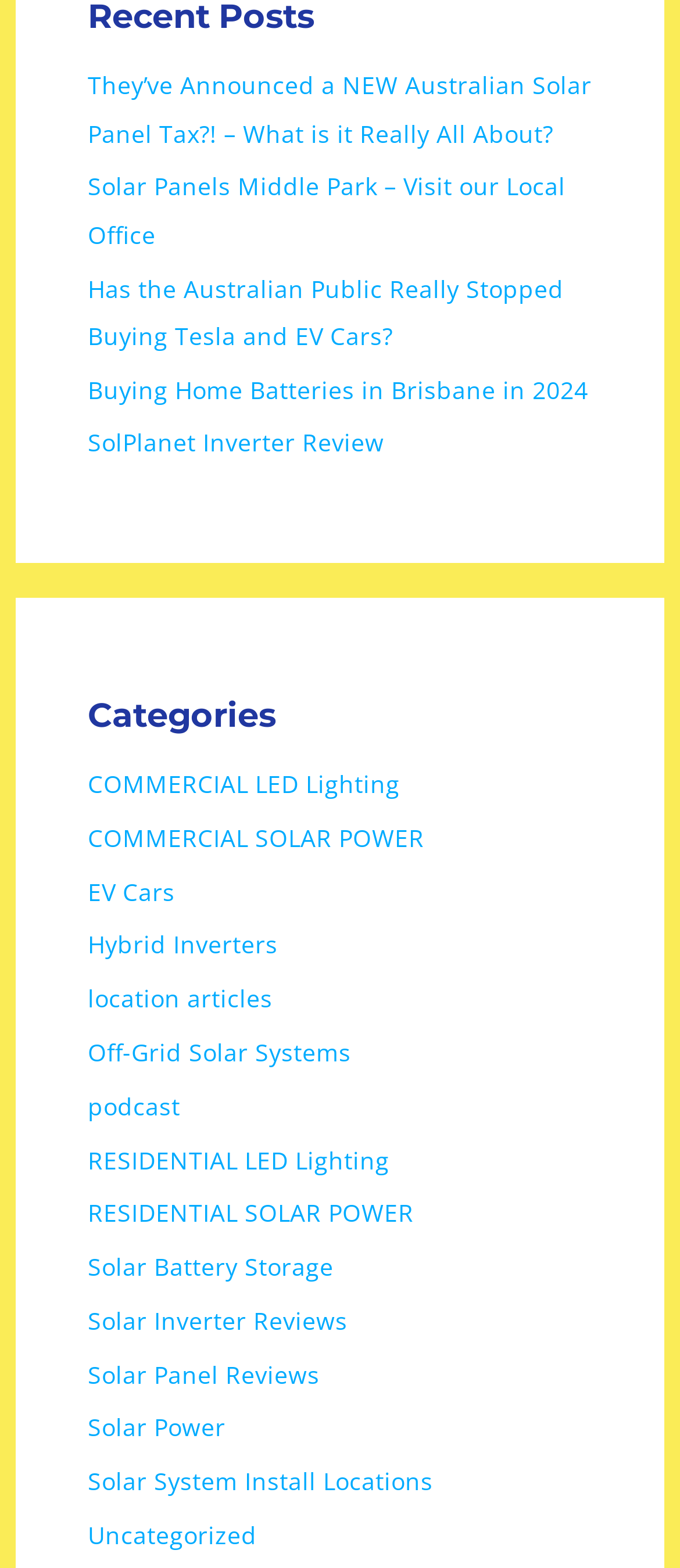Is the webpage focused on a specific location?
Look at the image and provide a short answer using one word or a phrase.

No